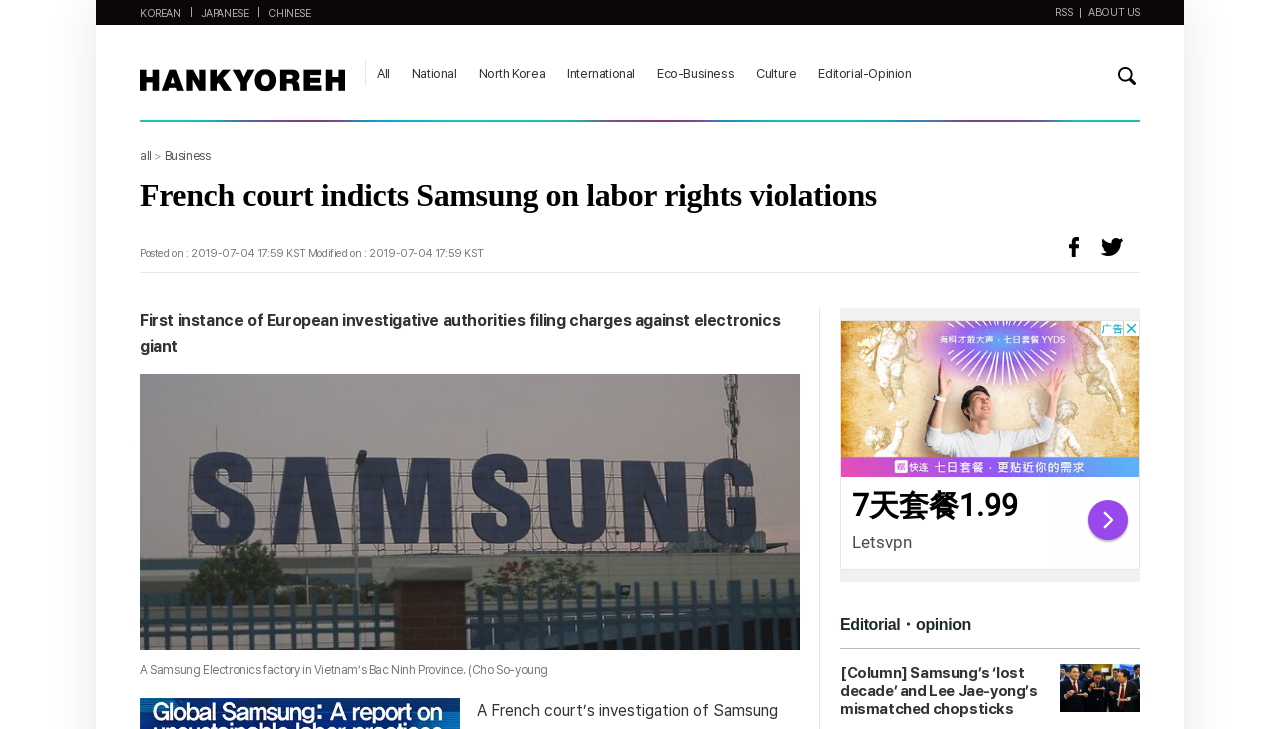Locate the bounding box coordinates of the element I should click to achieve the following instruction: "Go to Korean site".

[0.109, 0.01, 0.141, 0.027]